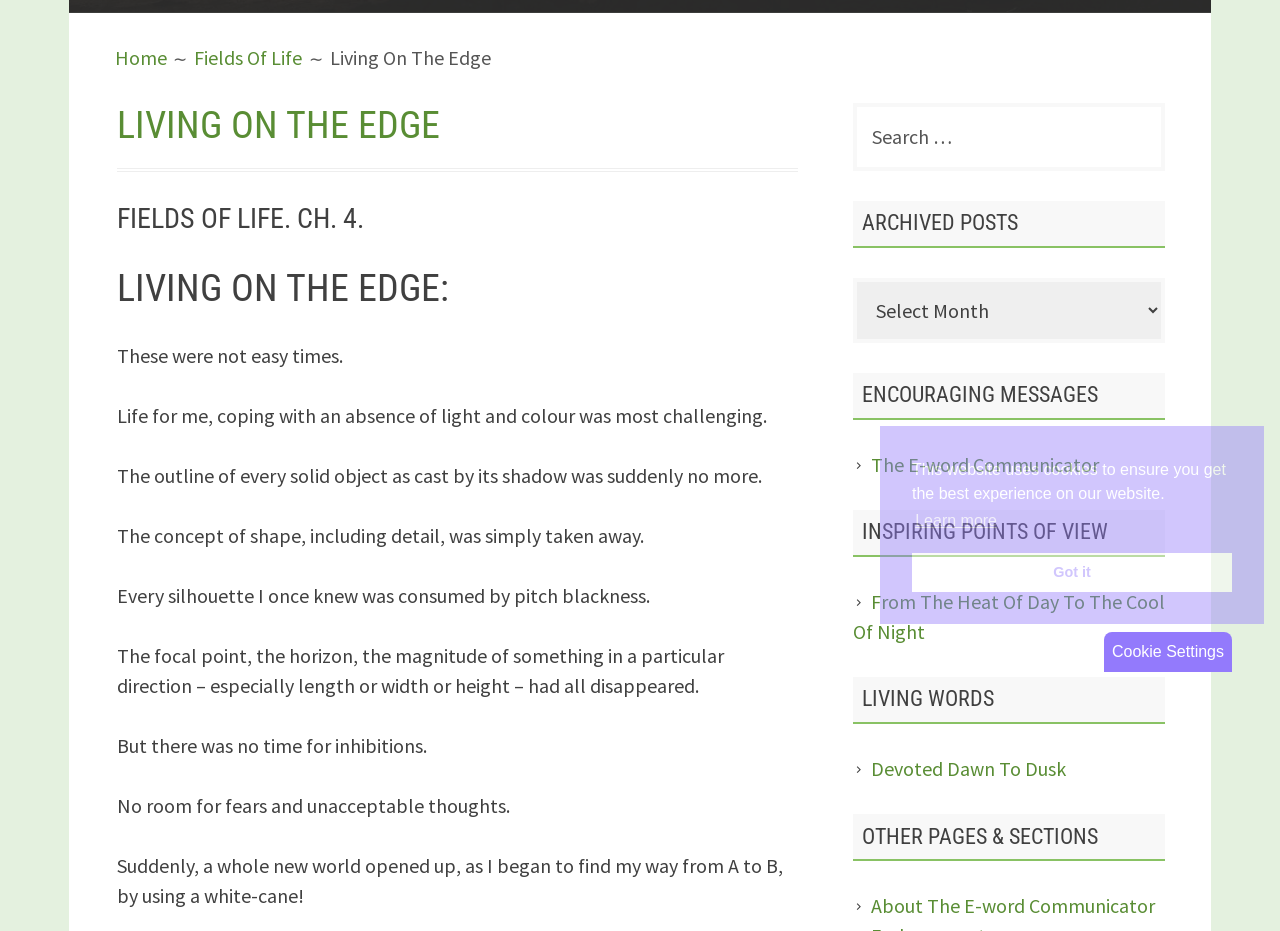Given the element description: "Fields Of Life", predict the bounding box coordinates of this UI element. The coordinates must be four float numbers between 0 and 1, given as [left, top, right, bottom].

[0.152, 0.048, 0.236, 0.075]